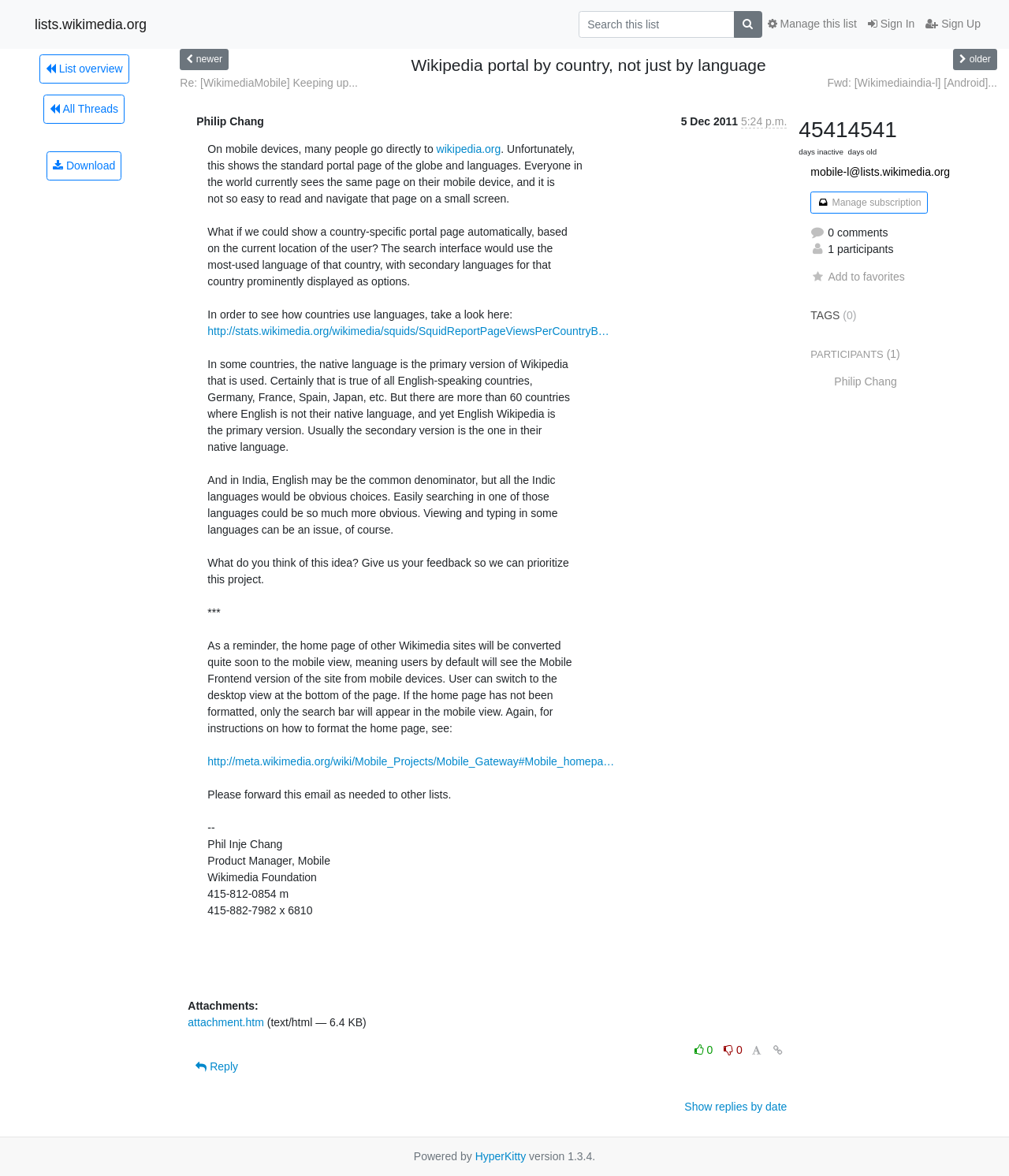Please identify the bounding box coordinates of the element that needs to be clicked to execute the following command: "Download". Provide the bounding box using four float numbers between 0 and 1, formatted as [left, top, right, bottom].

[0.046, 0.128, 0.12, 0.153]